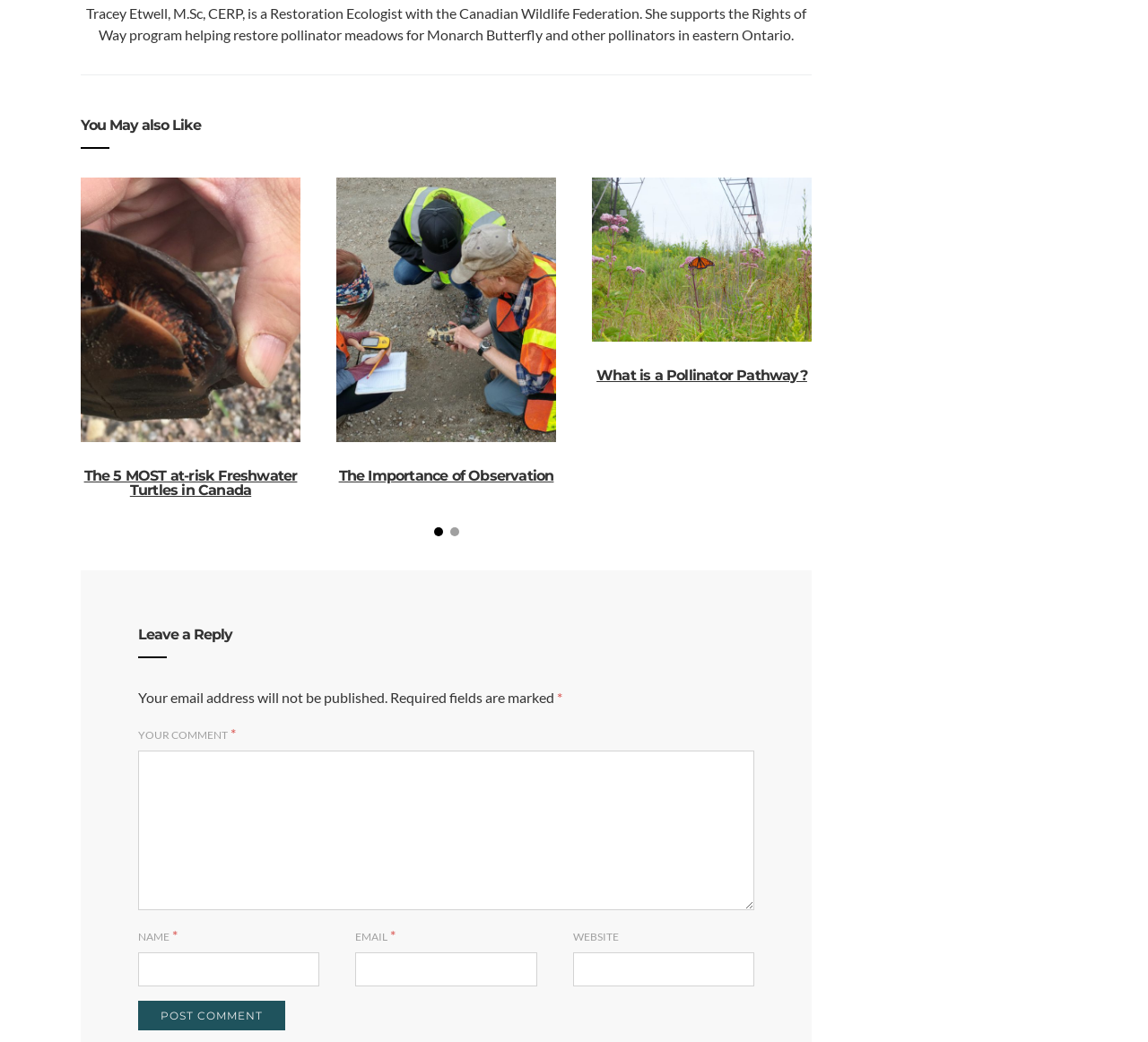Please locate the bounding box coordinates of the region I need to click to follow this instruction: "Leave a comment".

[0.12, 0.72, 0.657, 0.873]